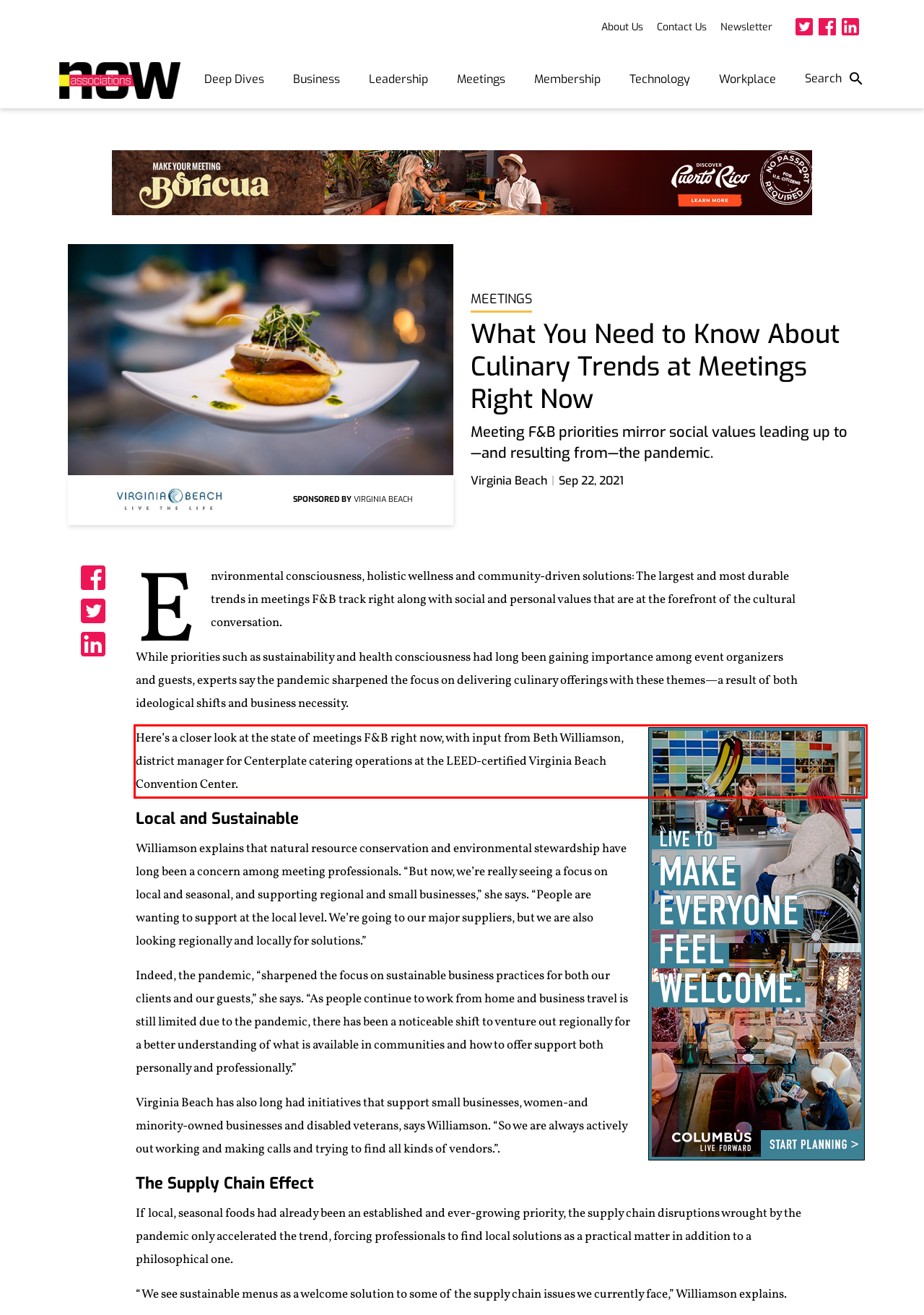Examine the webpage screenshot, find the red bounding box, and extract the text content within this marked area.

Here’s a closer look at the state of meetings F&B right now, with input from Beth Williamson, district manager for Centerplate catering operations at the LEED-certified Virginia Beach Convention Center.